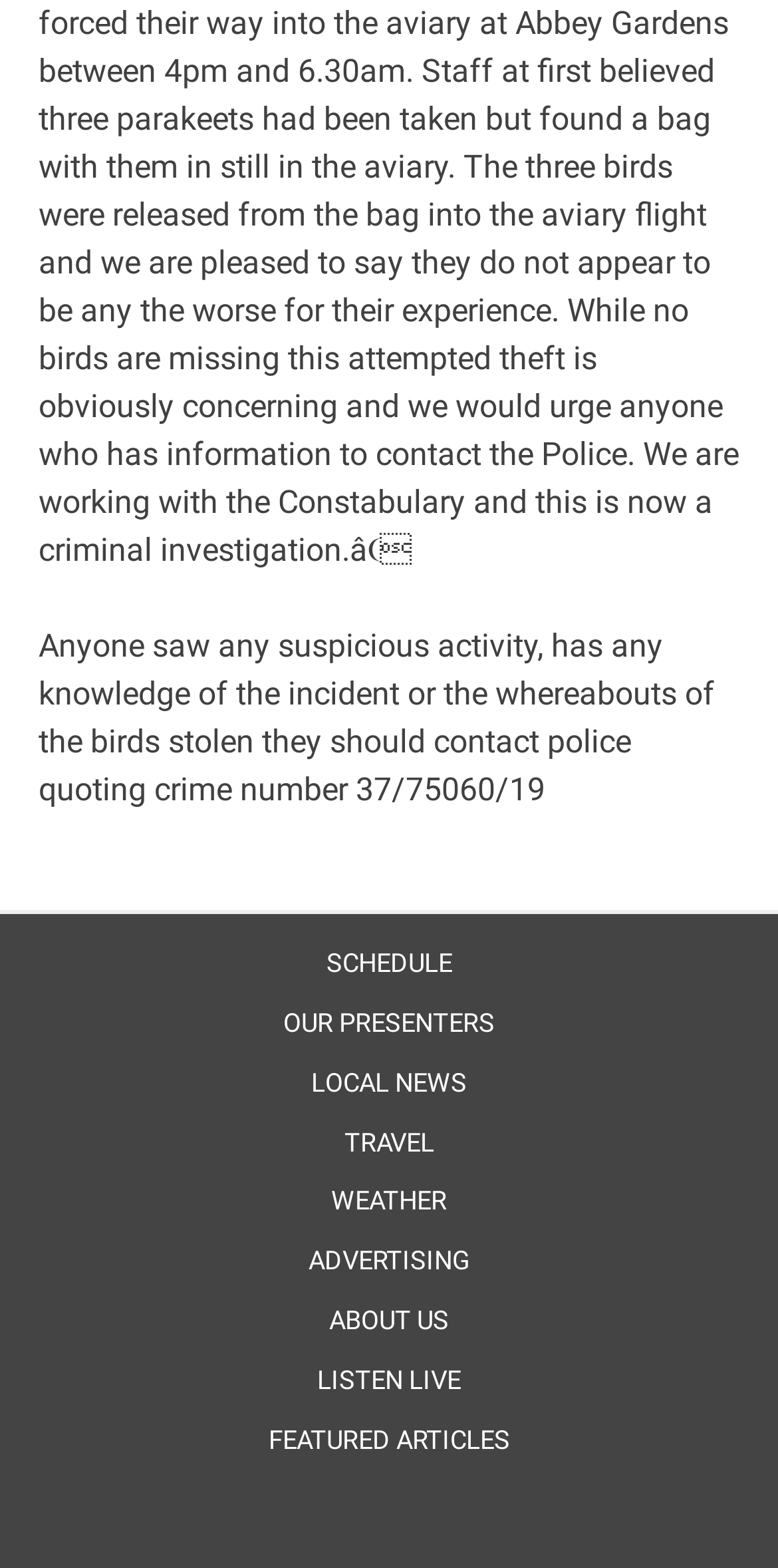Please find the bounding box coordinates of the clickable region needed to complete the following instruction: "View schedule". The bounding box coordinates must consist of four float numbers between 0 and 1, i.e., [left, top, right, bottom].

[0.386, 0.599, 0.614, 0.629]